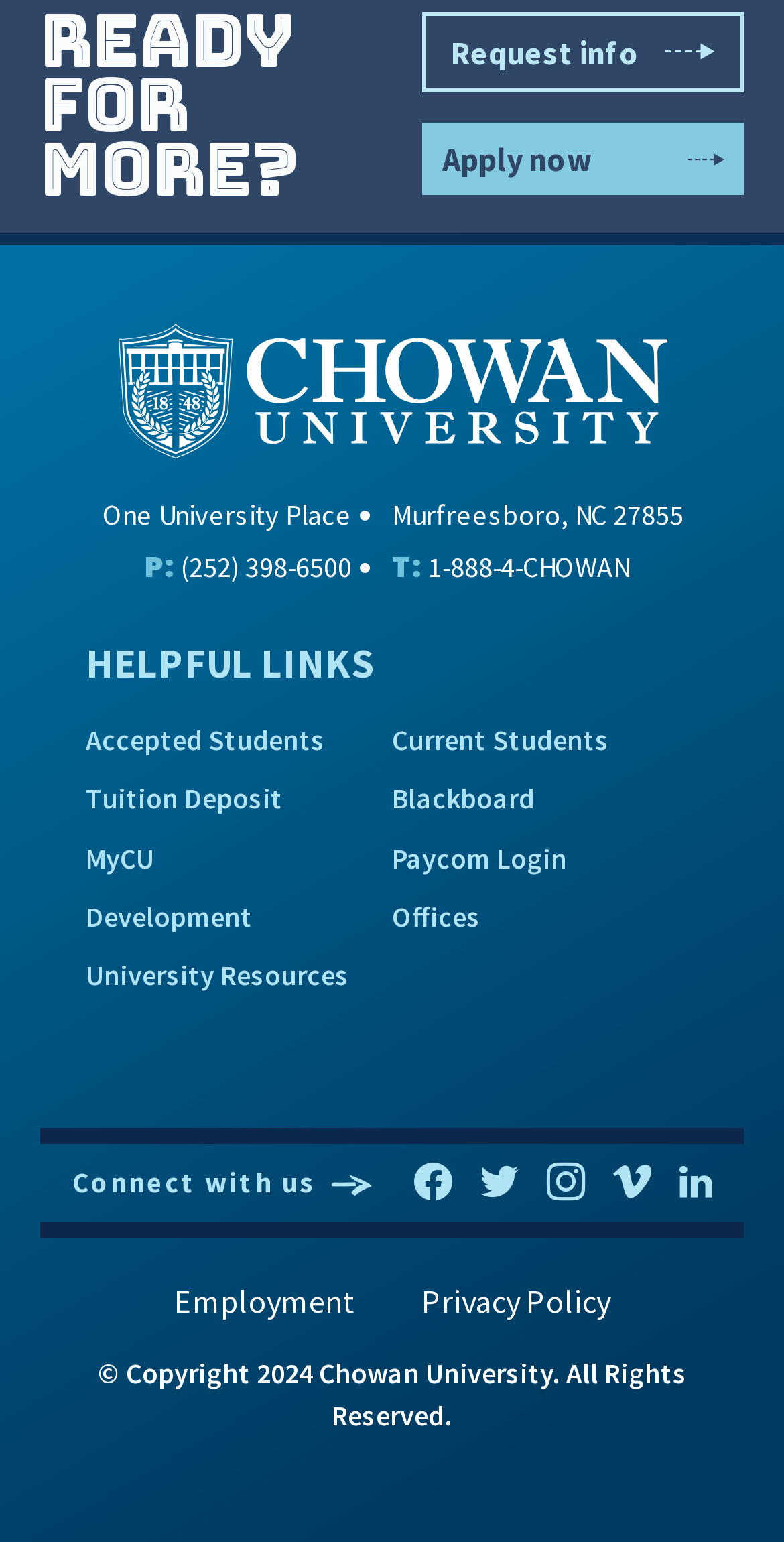Using the information from the screenshot, answer the following question thoroughly:
What is the copyright year of the university's website?

I found the copyright year by looking at the bottom section of the webpage, where it says '© Copyright 2024 Chowan University. All Rights Reserved'.